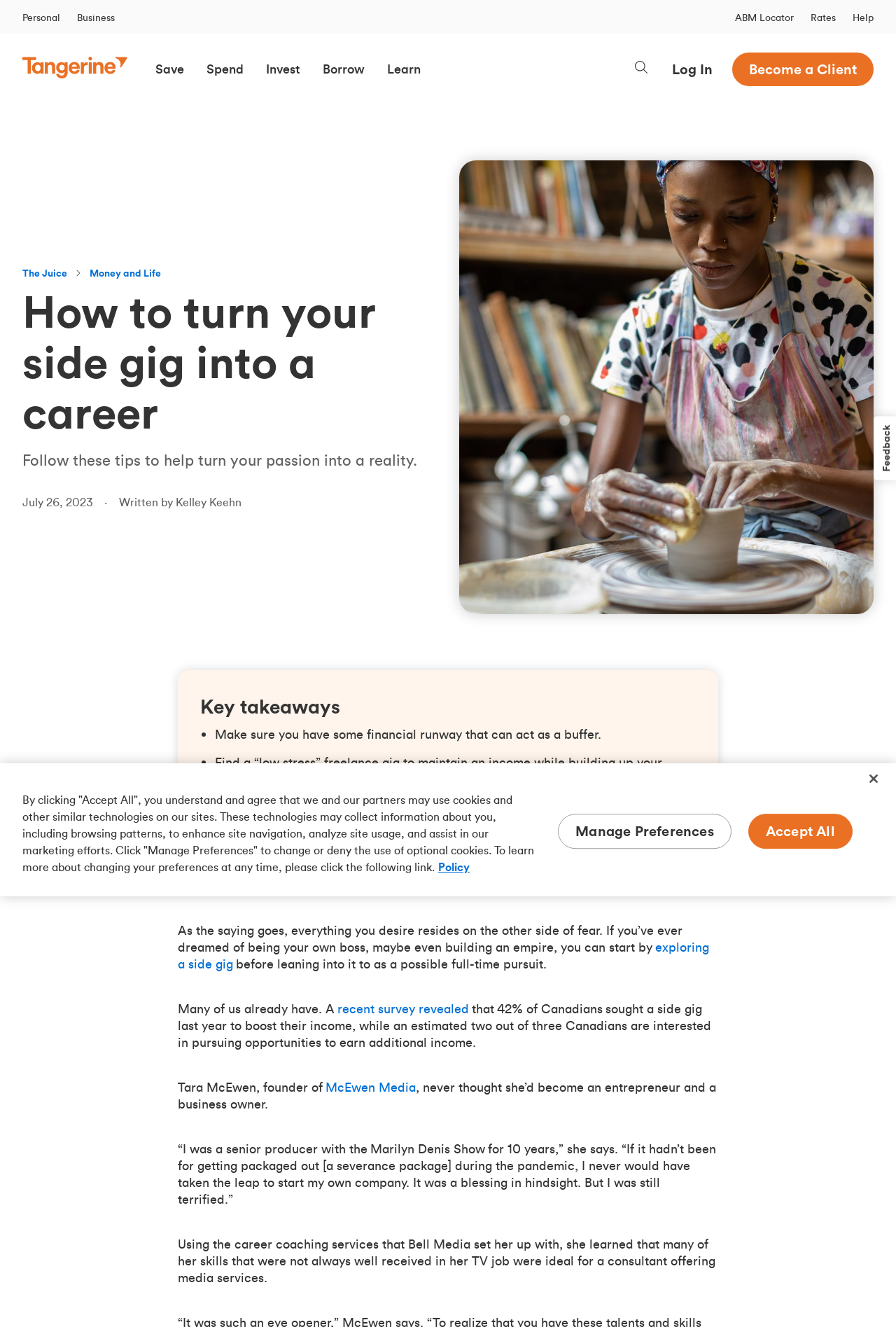What is the date of the article?
Refer to the screenshot and respond with a concise word or phrase.

July 26, 2023